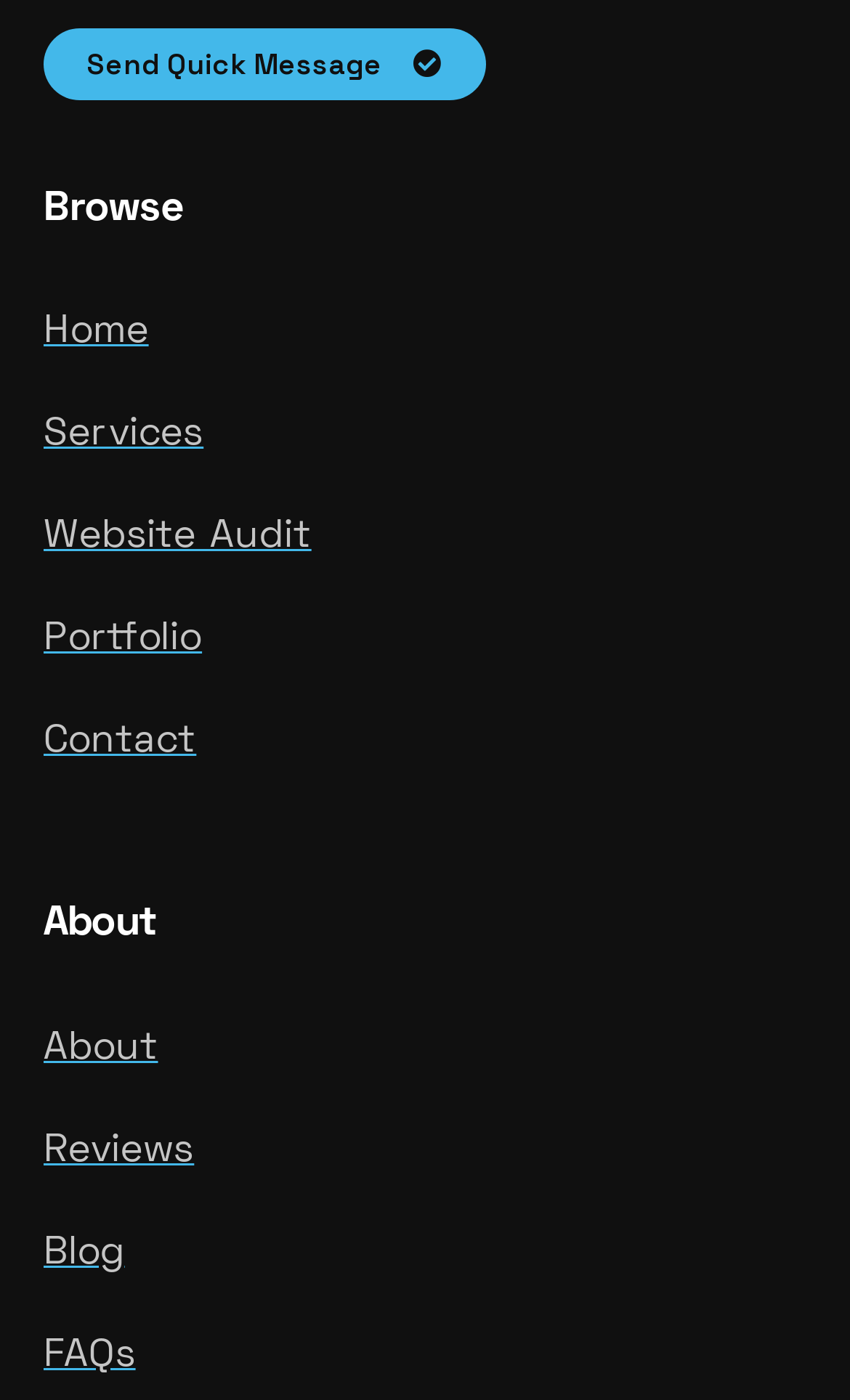Respond to the following query with just one word or a short phrase: 
What is the last link on the webpage?

FAQs